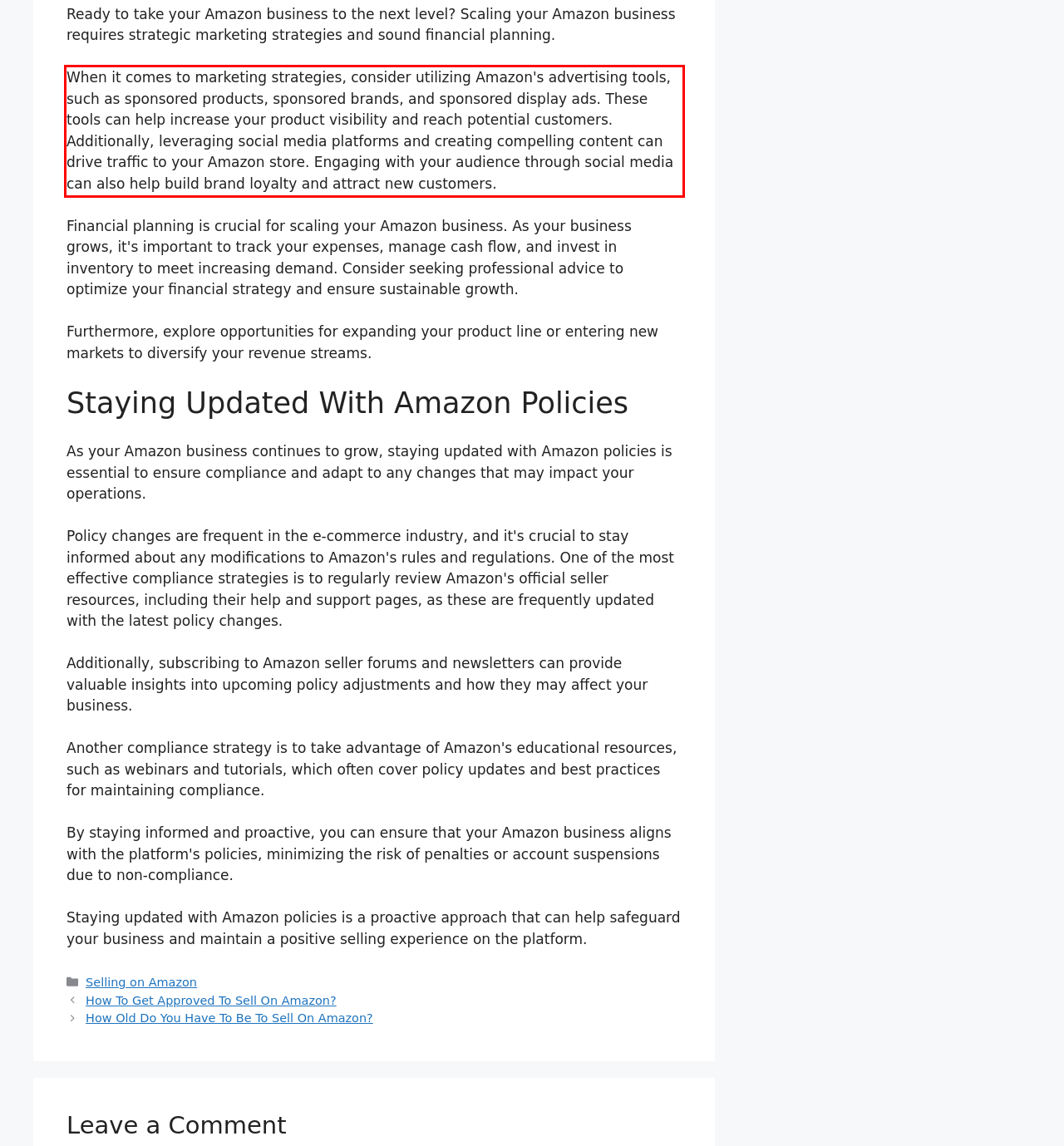Perform OCR on the text inside the red-bordered box in the provided screenshot and output the content.

When it comes to marketing strategies, consider utilizing Amazon's advertising tools, such as sponsored products, sponsored brands, and sponsored display ads. These tools can help increase your product visibility and reach potential customers. Additionally, leveraging social media platforms and creating compelling content can drive traffic to your Amazon store. Engaging with your audience through social media can also help build brand loyalty and attract new customers.